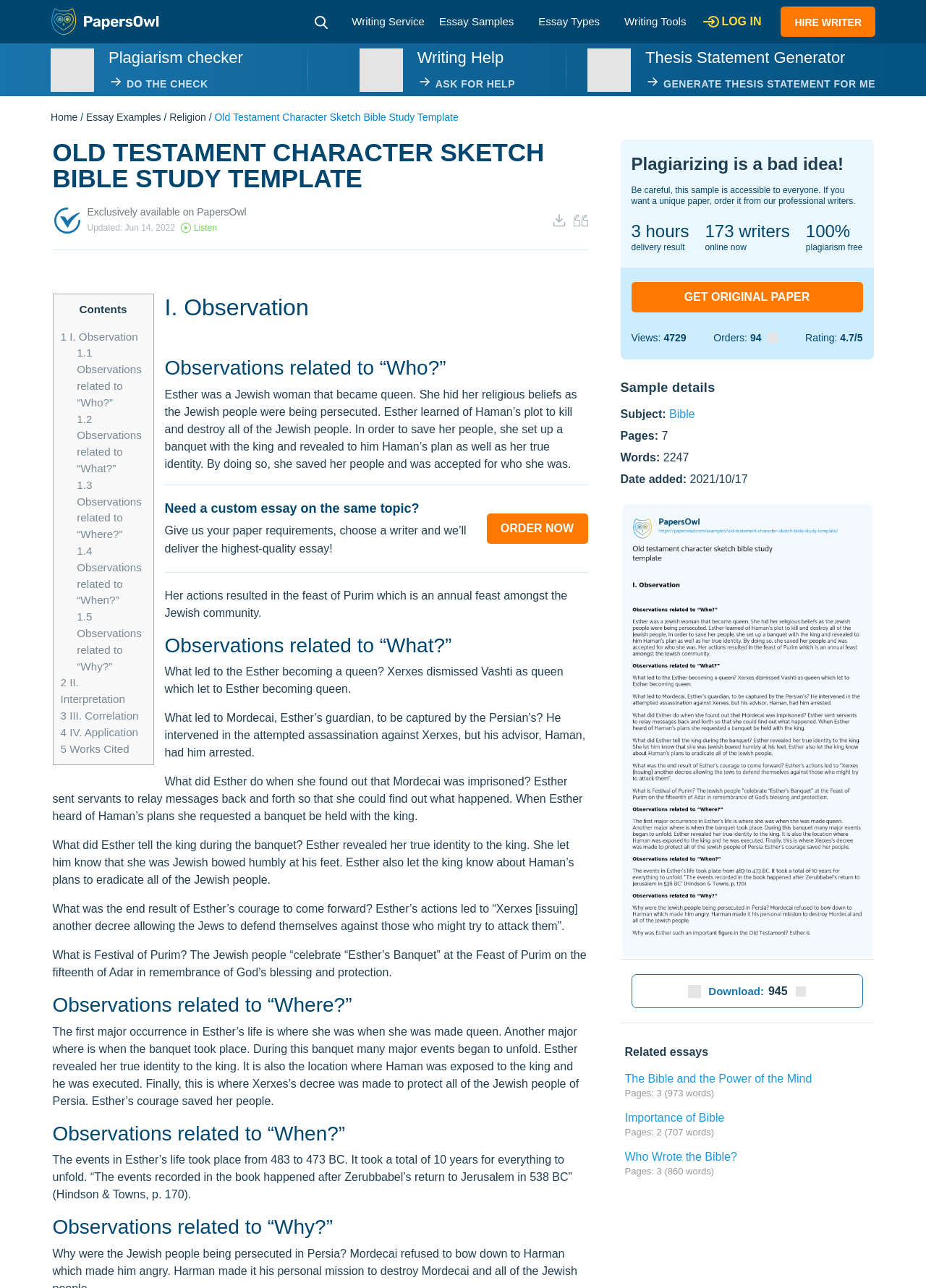Specify the bounding box coordinates for the region that must be clicked to perform the given instruction: "Check plagiarism".

[0.117, 0.038, 0.262, 0.052]